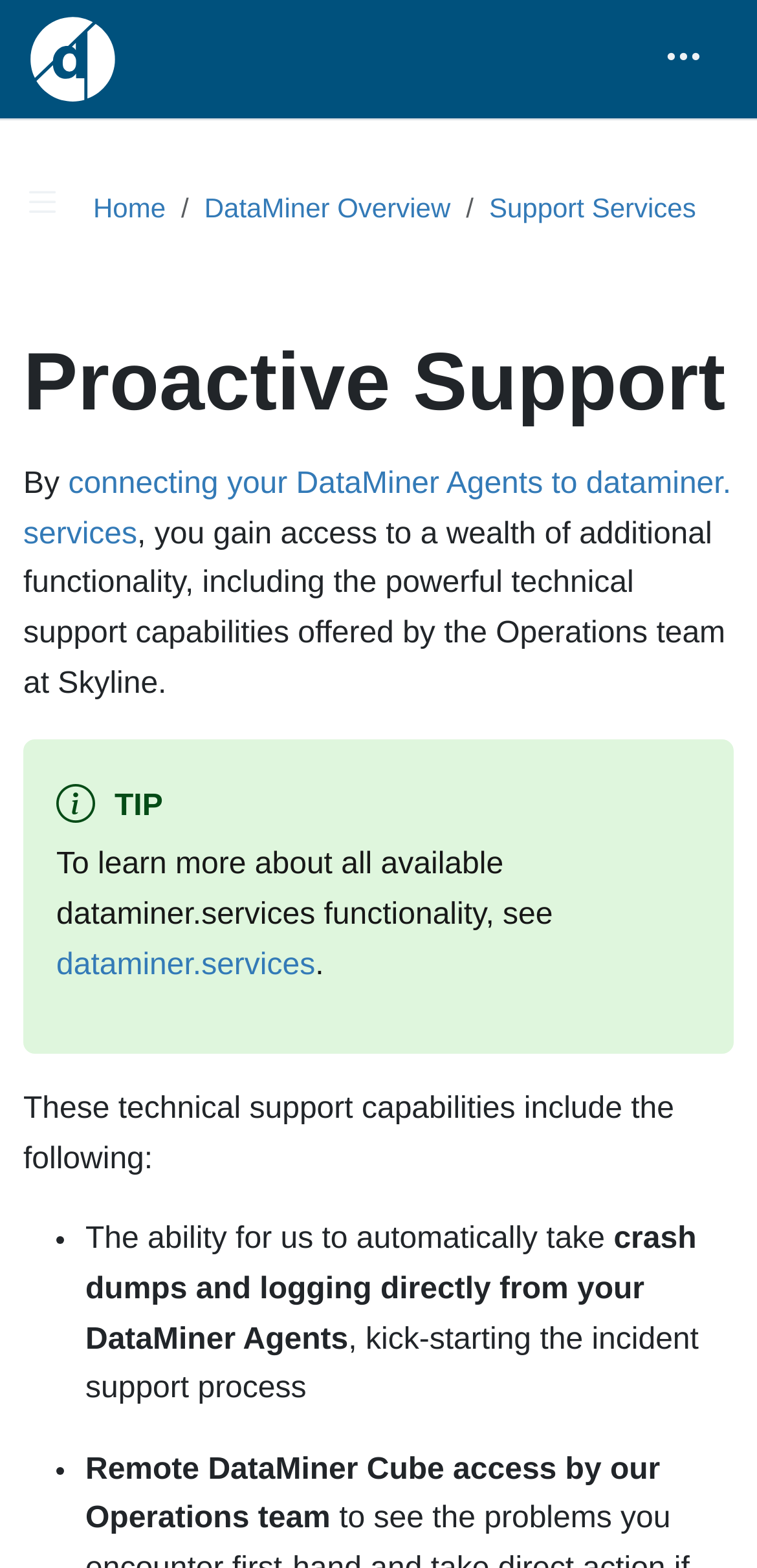Identify the bounding box of the HTML element described here: "DataMiner Overview". Provide the coordinates as four float numbers between 0 and 1: [left, top, right, bottom].

[0.27, 0.123, 0.595, 0.143]